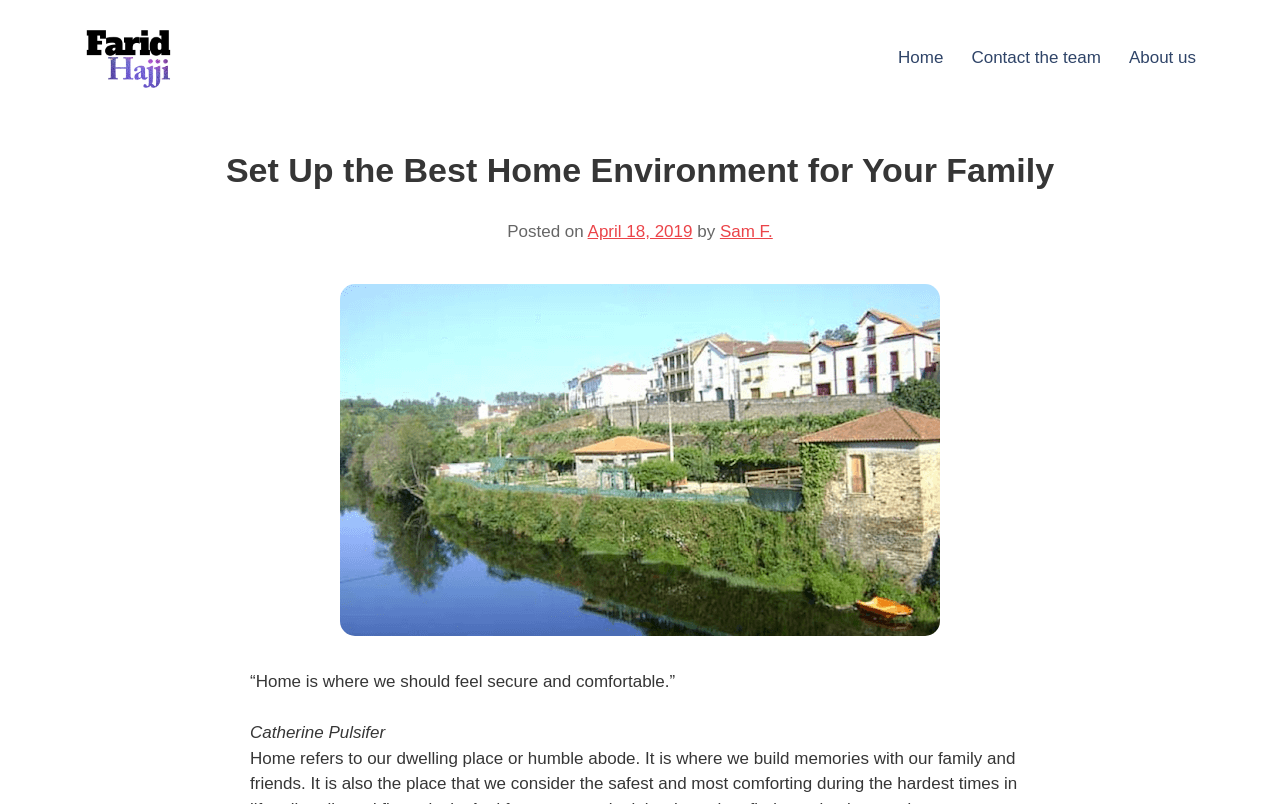What is the image about?
Please respond to the question thoroughly and include all relevant details.

The image is about a nice home environment, as it is described as 'nice home enviroment' and it is placed in the context of setting up the best home environment for your family.